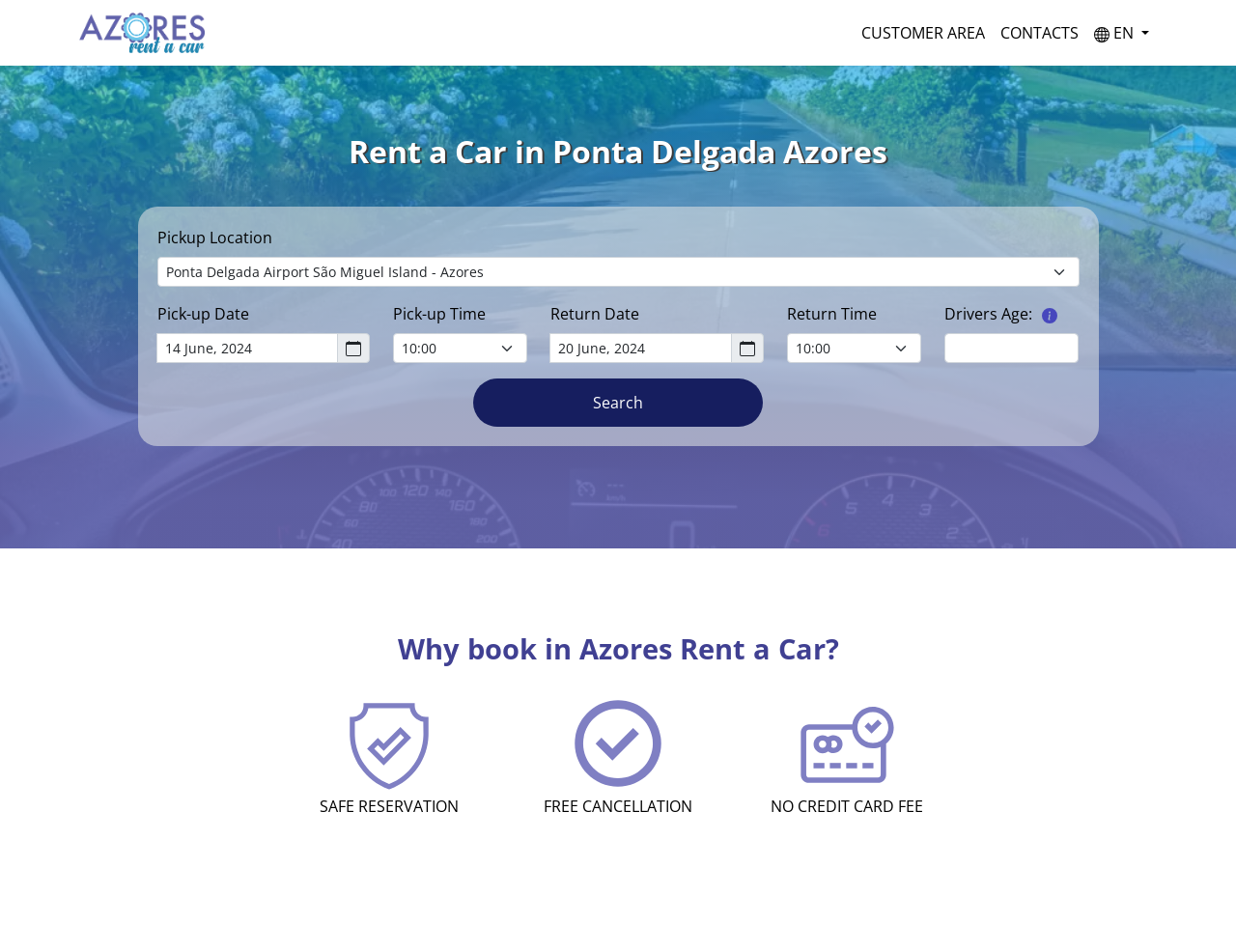Give a concise answer using one word or a phrase to the following question:
What is the purpose of the 'Return Time' combobox?

Select return time